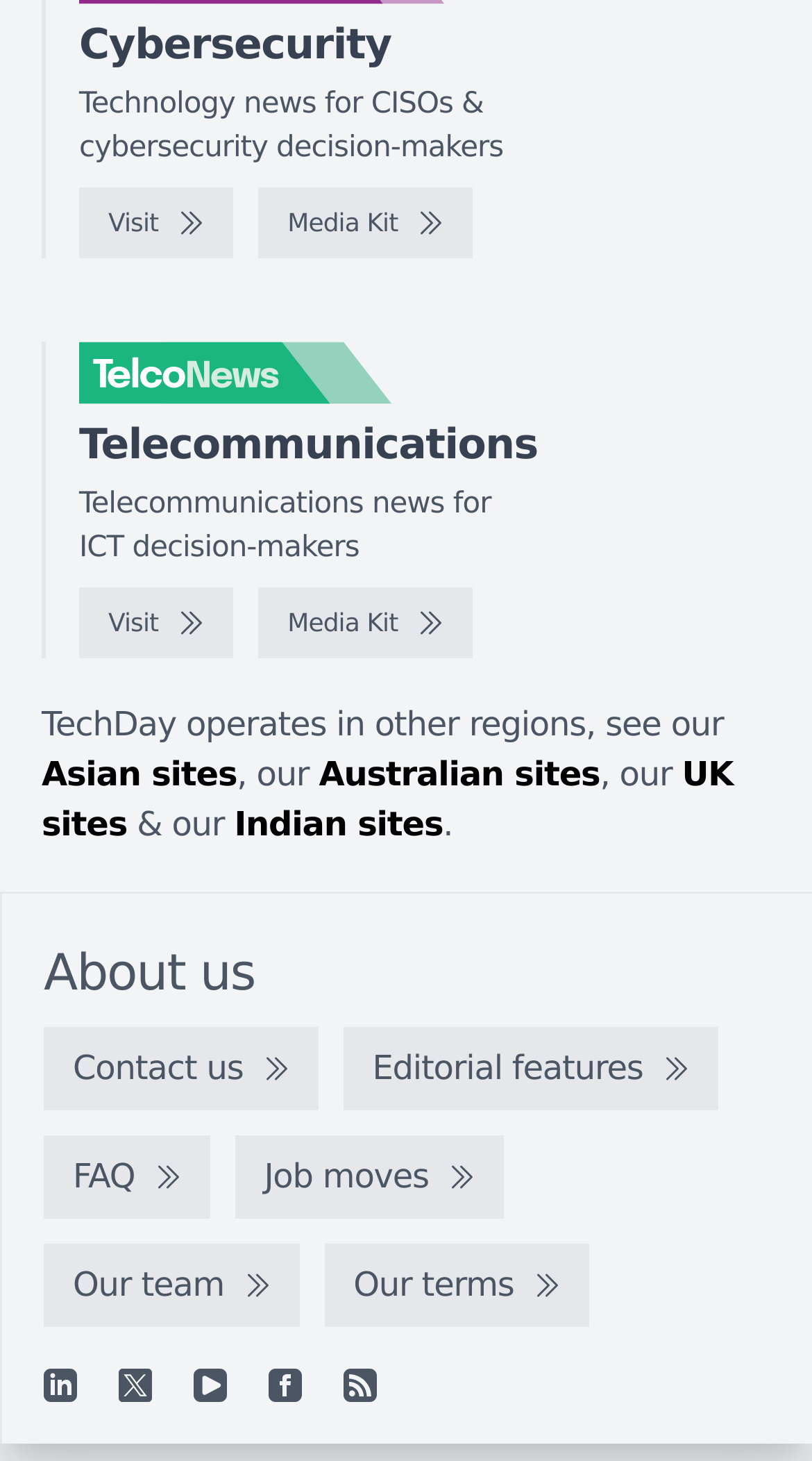What is the purpose of the 'Media Kit' link?
Could you please answer the question thoroughly and with as much detail as possible?

The 'Media Kit' link is present in both the Cybersecurity and Telecommunications sections, which suggests that it provides media-related information, possibly for journalists or media outlets.